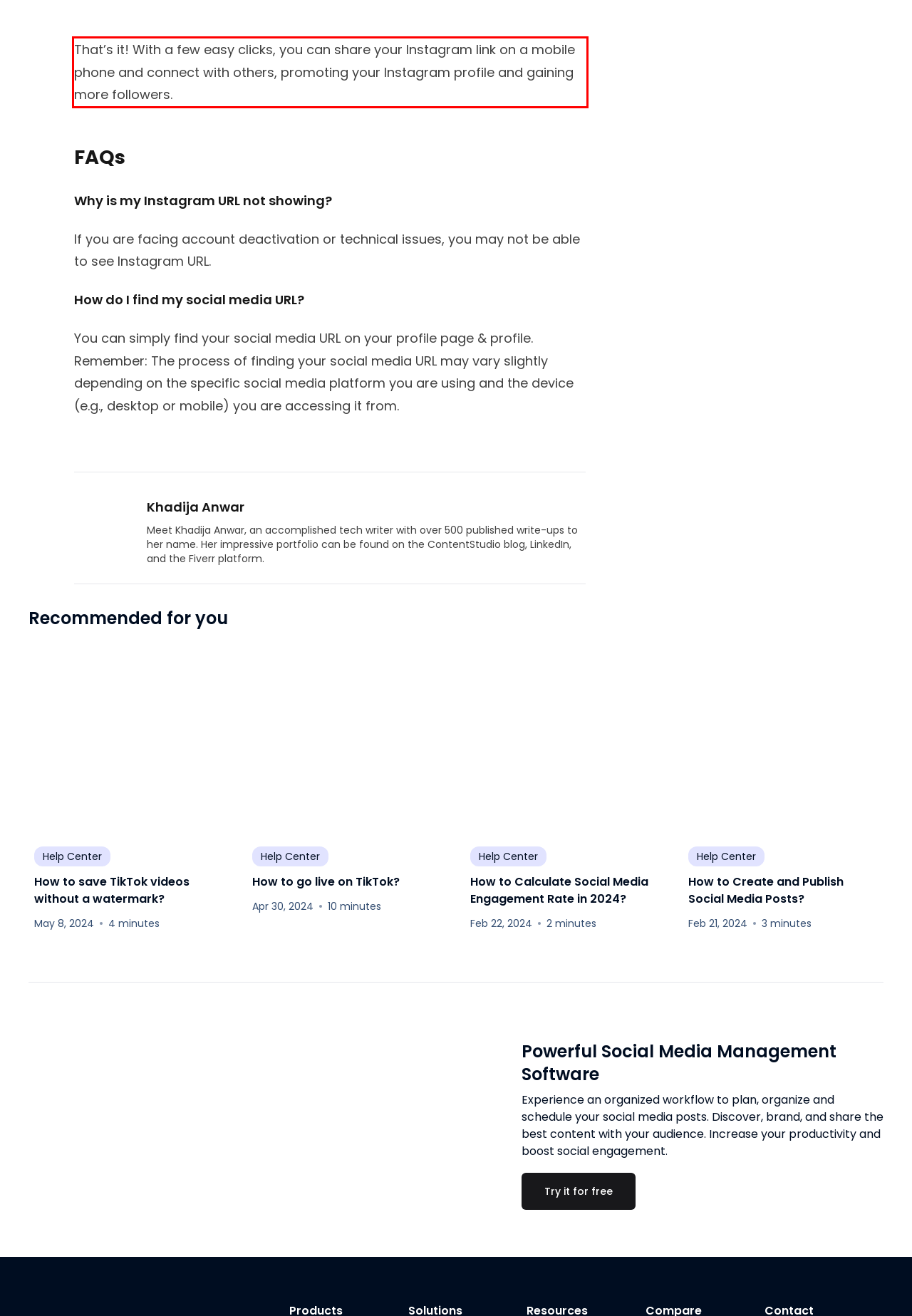Look at the webpage screenshot and recognize the text inside the red bounding box.

That’s it! With a few easy clicks, you can share your Instagram link on a mobile phone and connect with others, promoting your Instagram profile and gaining more followers.